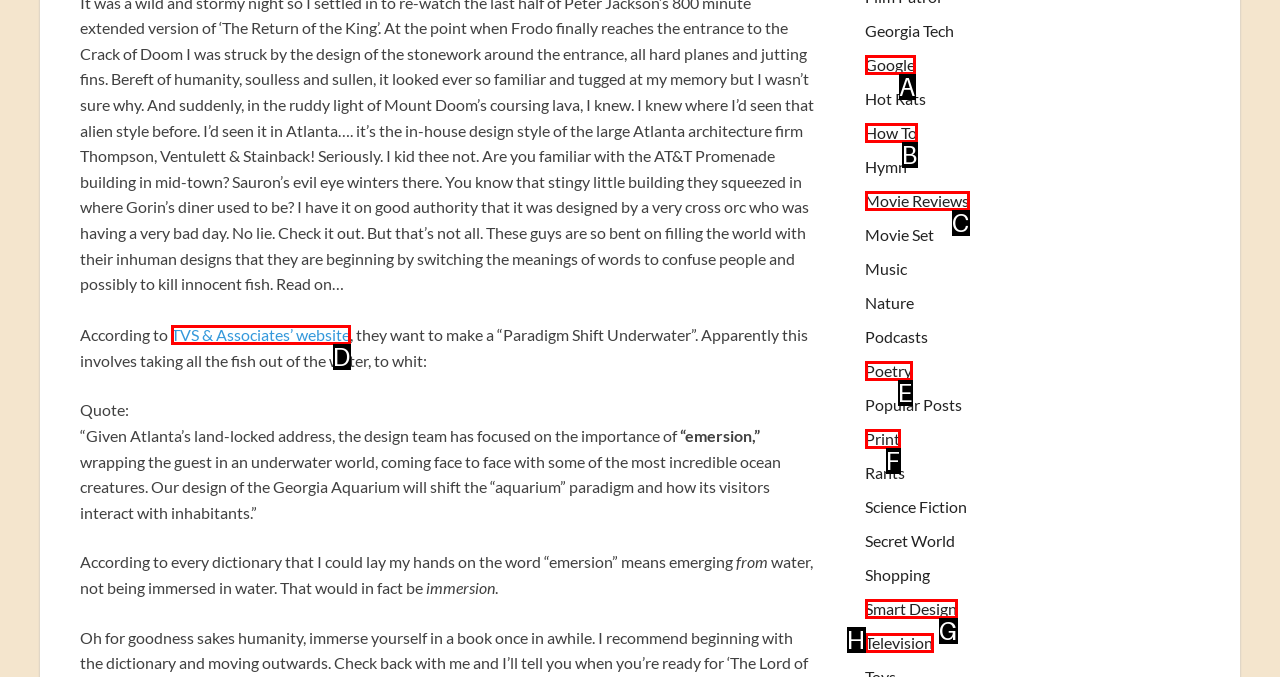From the given choices, indicate the option that best matches: TVS & Associates’ website
State the letter of the chosen option directly.

D